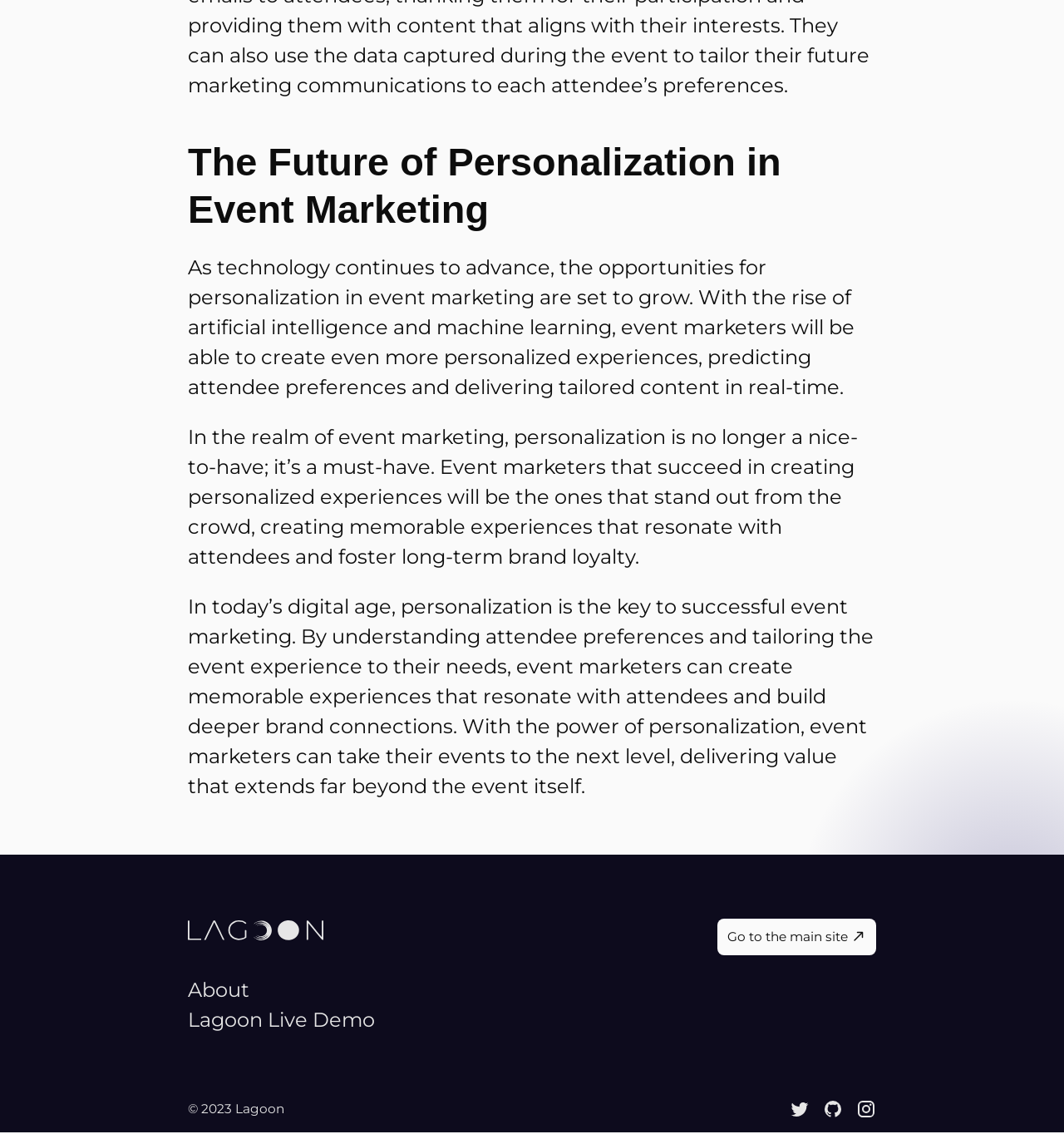Using the provided element description: "Go to the main site", identify the bounding box coordinates. The coordinates should be four floats between 0 and 1 in the order [left, top, right, bottom].

[0.674, 0.81, 0.823, 0.842]